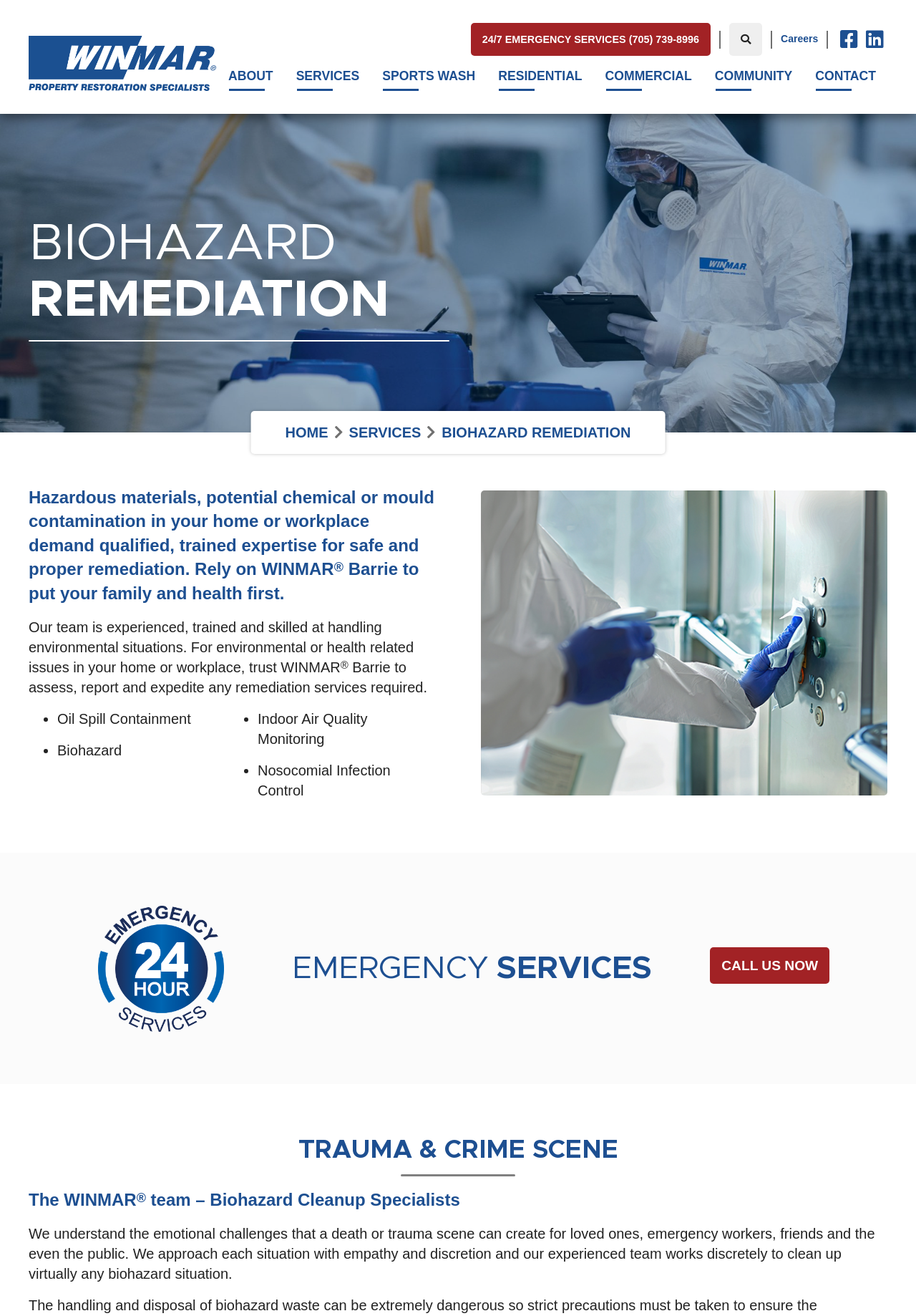Please analyze the image and provide a thorough answer to the question:
What type of remediation services does WINMAR Barrie provide?

I found the type of remediation services by looking at the heading 'BIOHAZARD REMEDIATION' and the surrounding text, which suggests that WINMAR Barrie provides biohazard remediation services.